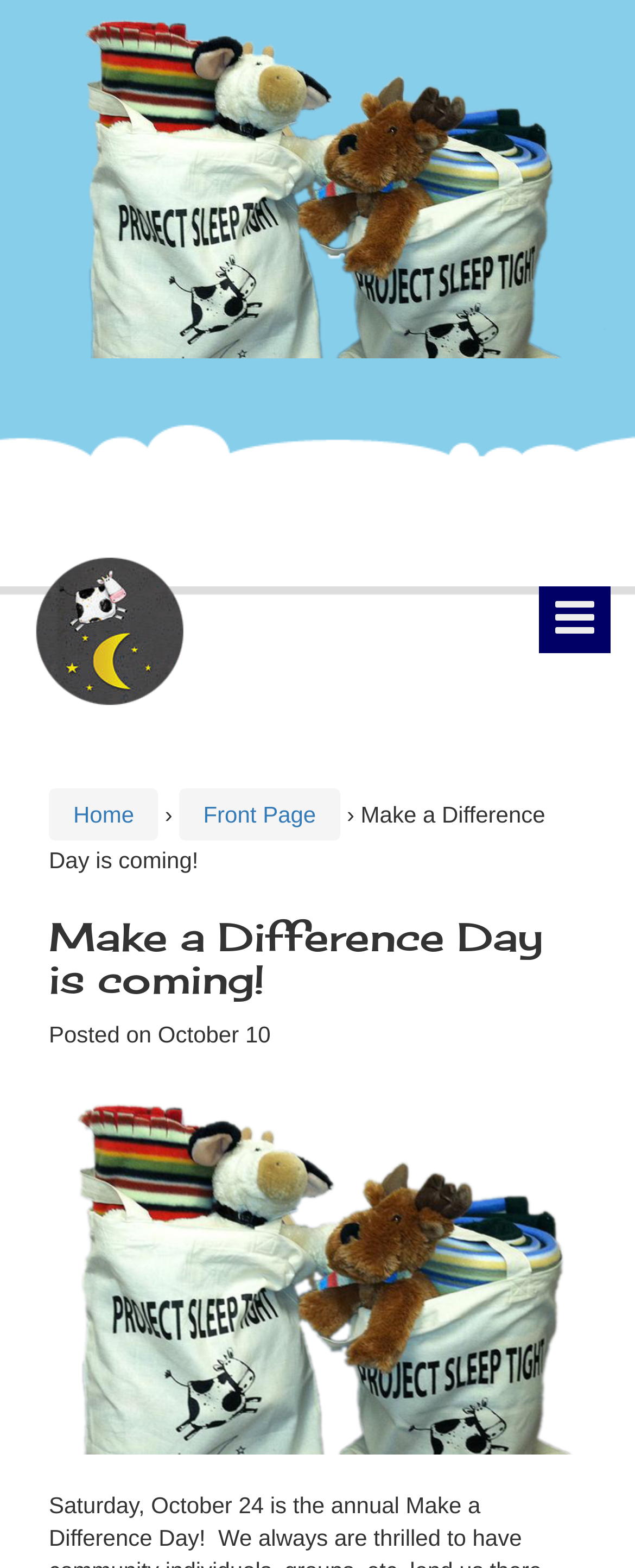Please reply to the following question using a single word or phrase: 
What is the current page?

Front Page